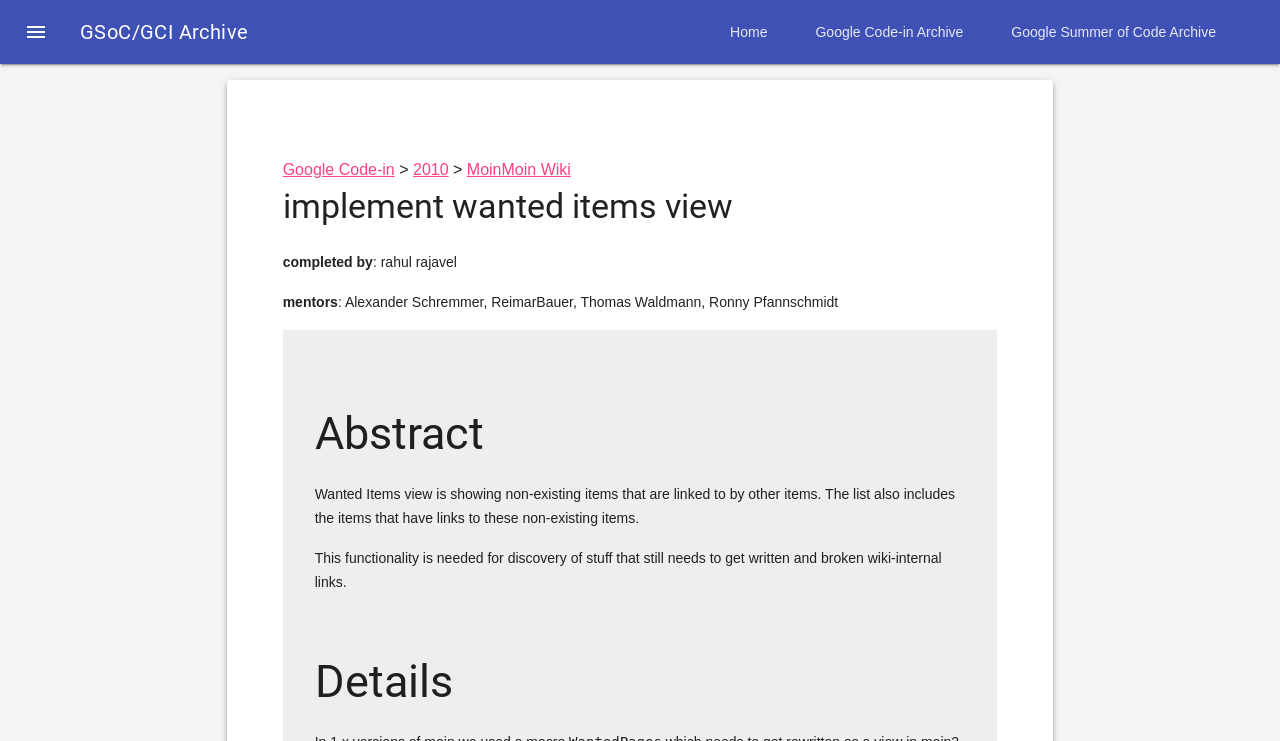Find the bounding box coordinates for the area that should be clicked to accomplish the instruction: "Read the 'Abstract'".

[0.246, 0.553, 0.754, 0.618]